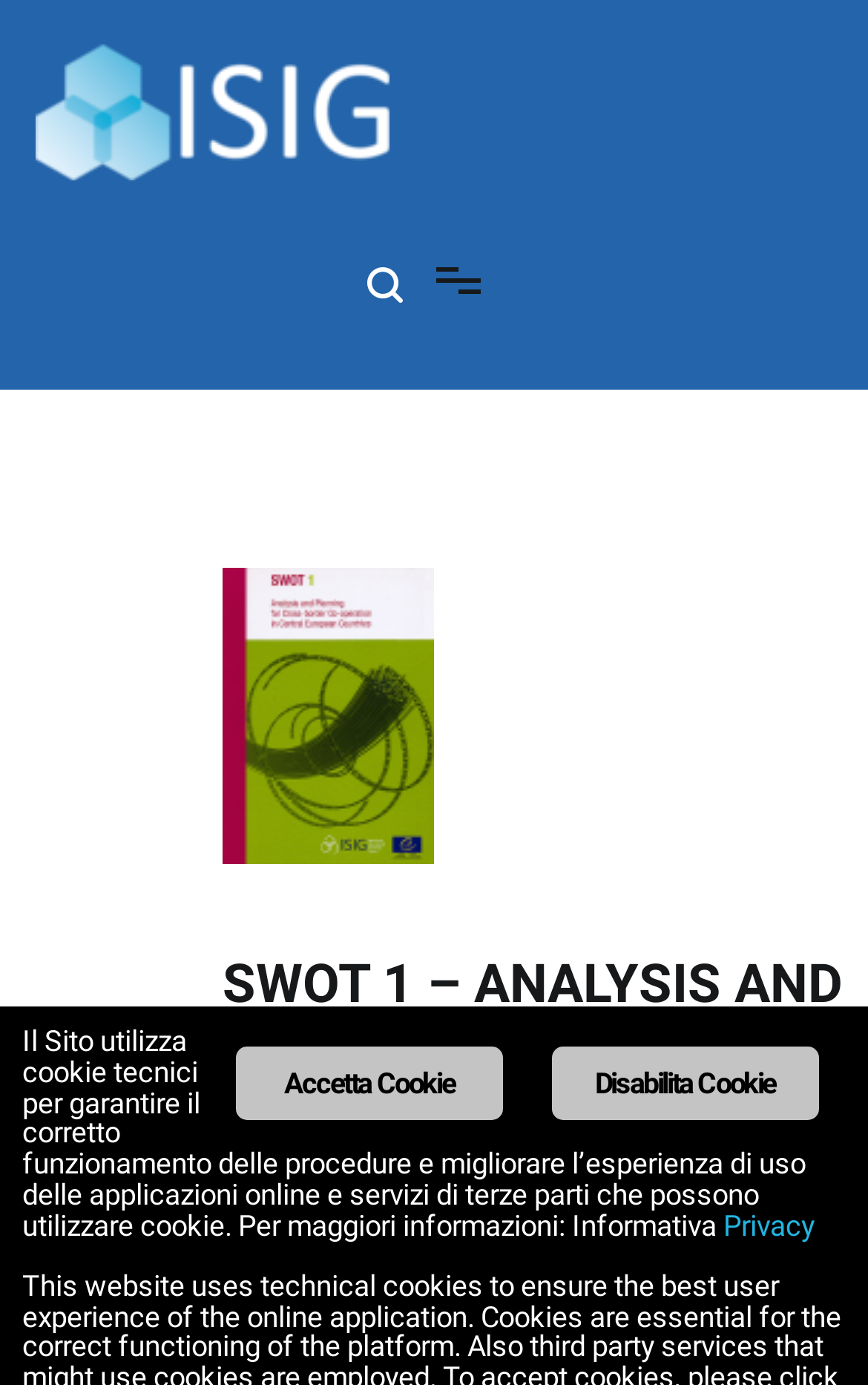Respond with a single word or short phrase to the following question: 
Is there a link to a privacy page?

Yes